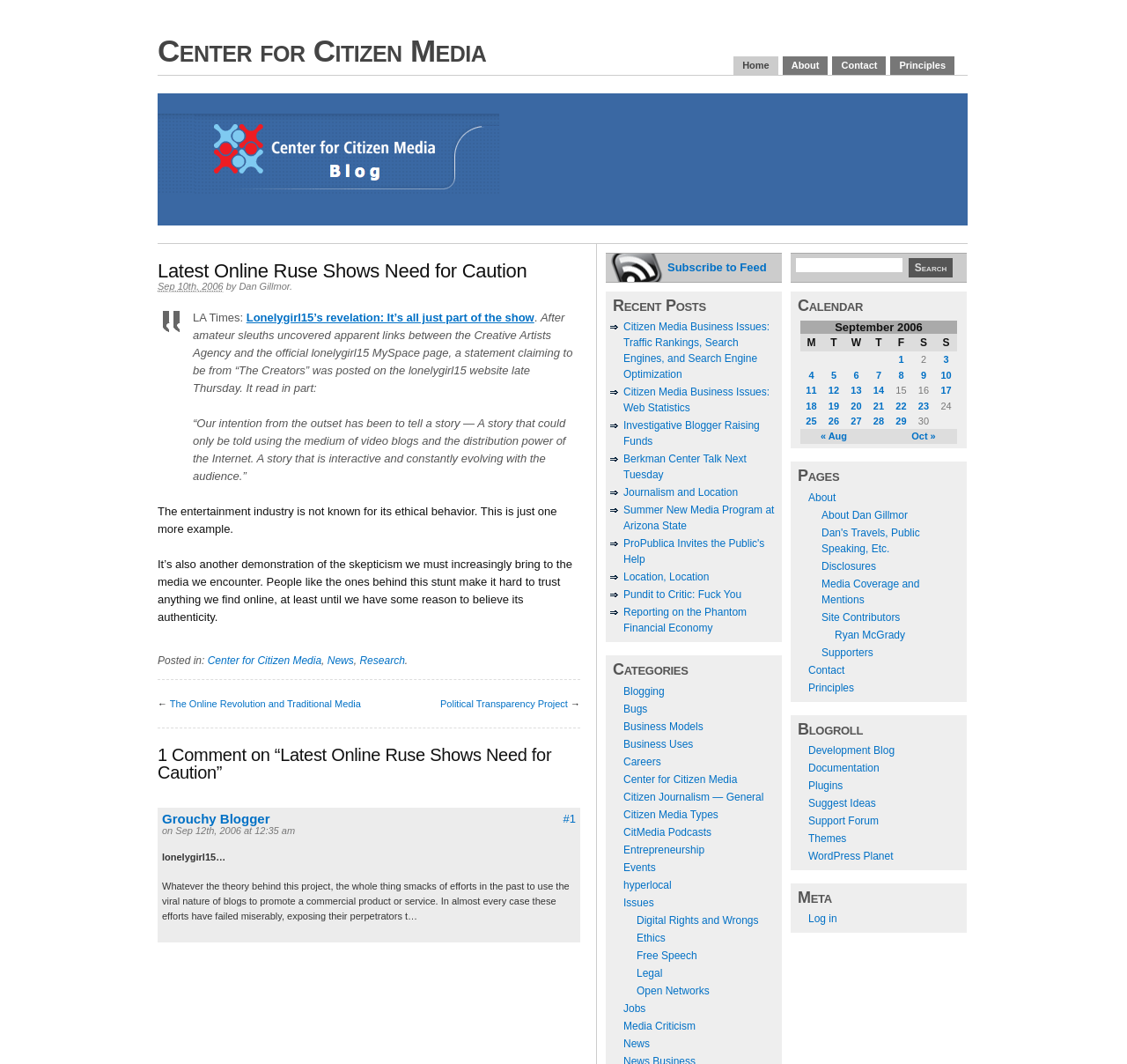Find the bounding box coordinates for the HTML element described as: "Berkman Center Talk Next Tuesday". The coordinates should consist of four float values between 0 and 1, i.e., [left, top, right, bottom].

[0.553, 0.426, 0.662, 0.452]